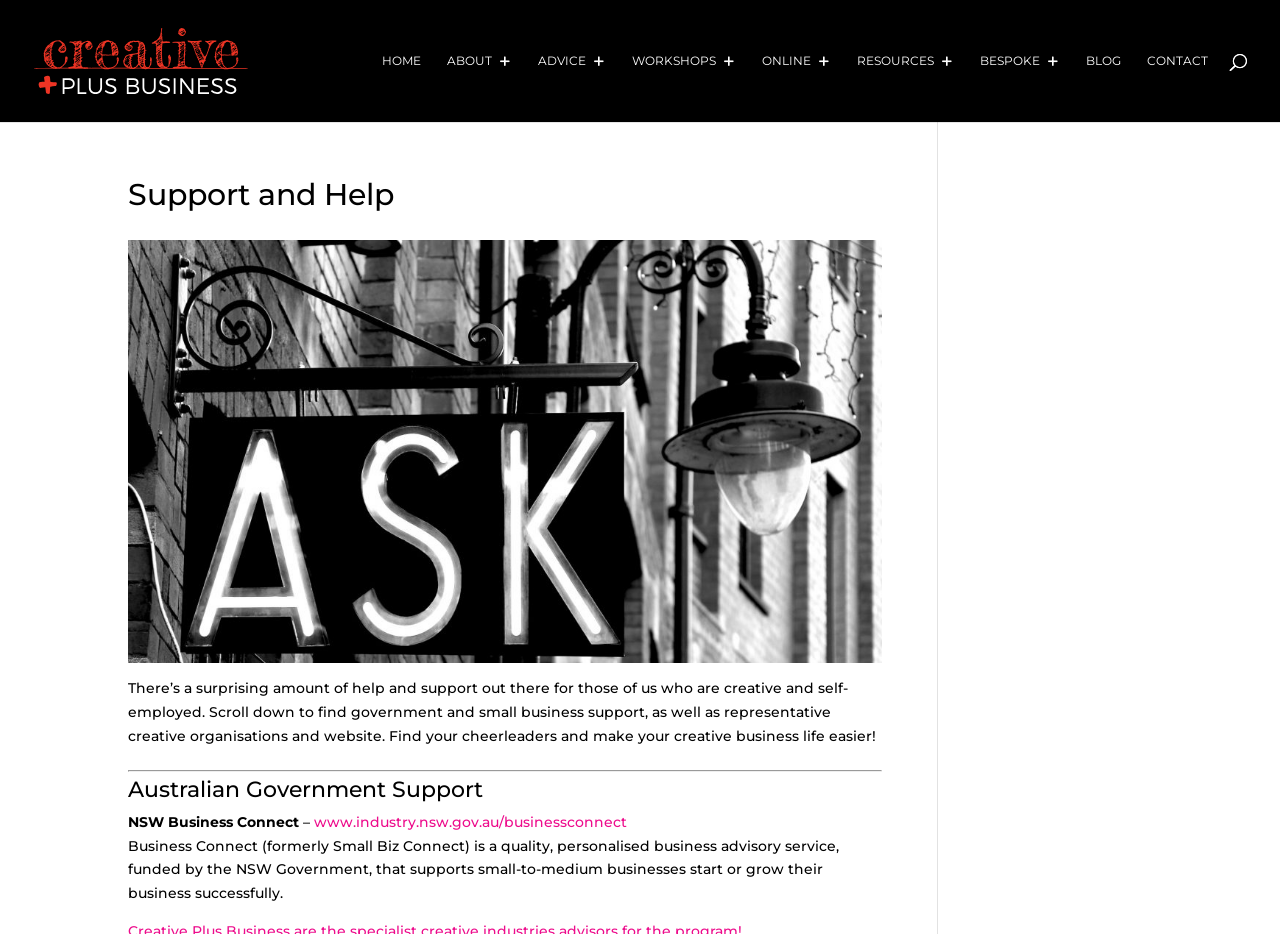Please indicate the bounding box coordinates of the element's region to be clicked to achieve the instruction: "Click on HOME". Provide the coordinates as four float numbers between 0 and 1, i.e., [left, top, right, bottom].

[0.298, 0.058, 0.329, 0.131]